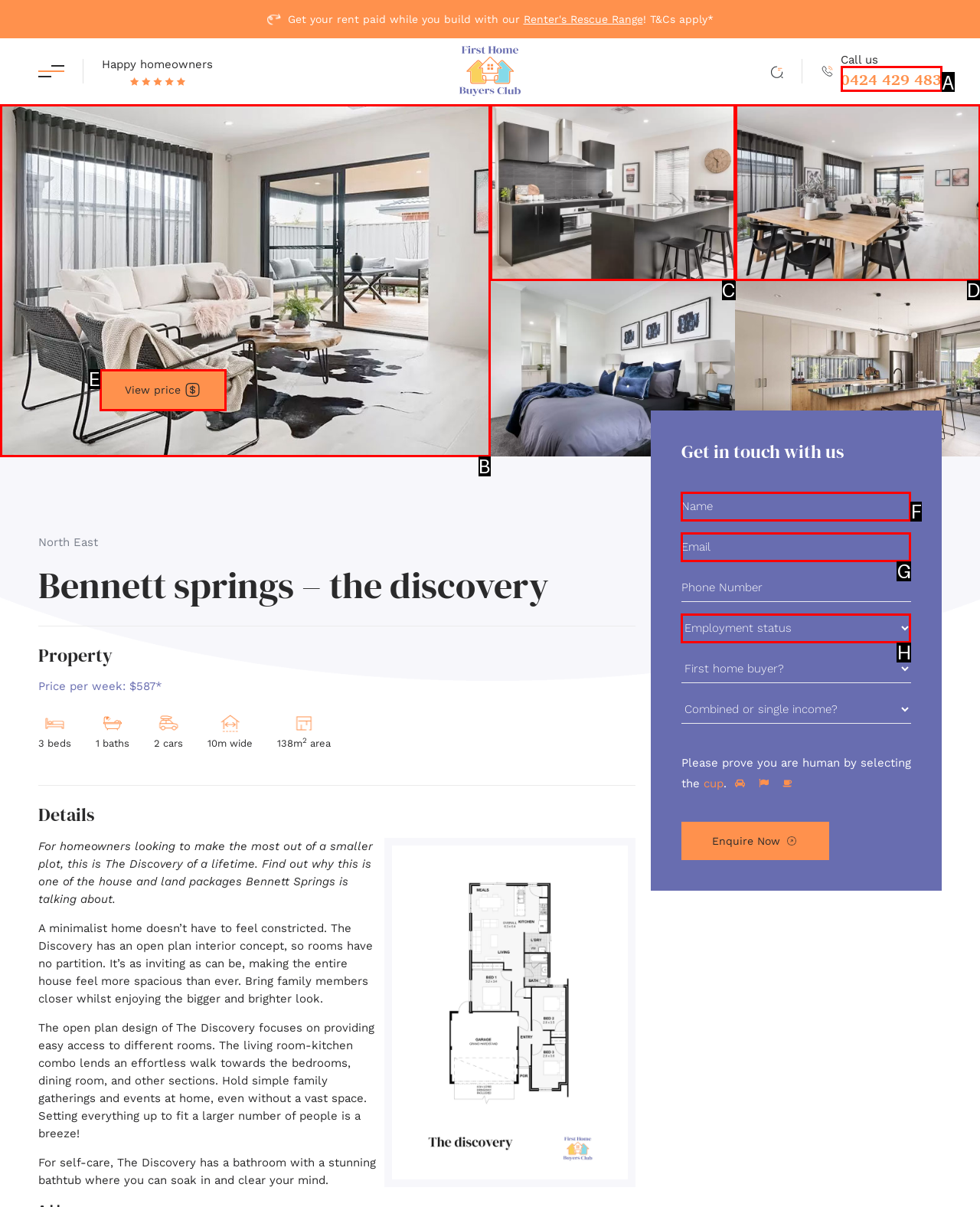Identify the correct letter of the UI element to click for this task: Call us
Respond with the letter from the listed options.

A